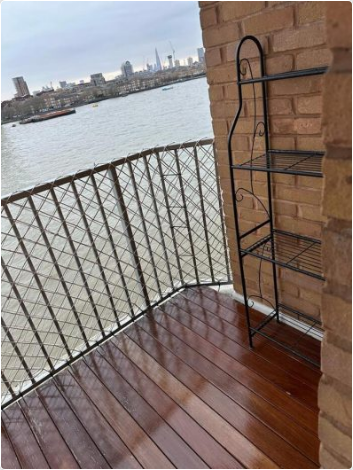Illustrate the scene in the image with a detailed description.

The image showcases a charming balcony overlooking a serene waterway, featuring a sturdy, black metal shelf placed against a brick wall. The balcony's floor is made of polished wooden planks, enhancing the warm and inviting atmosphere. In the background, the city skyline rises, hinting at a lively urban environment just beyond the peaceful waters. This picturesque setting creates an ideal space to relax or entertain, merging the comforts of home with the beauty of nature. The sleek design of the shelf adds a practical touch, allowing for the display of plants or decorative items, further enhancing the balcony's appeal for tranquil moments outdoors.